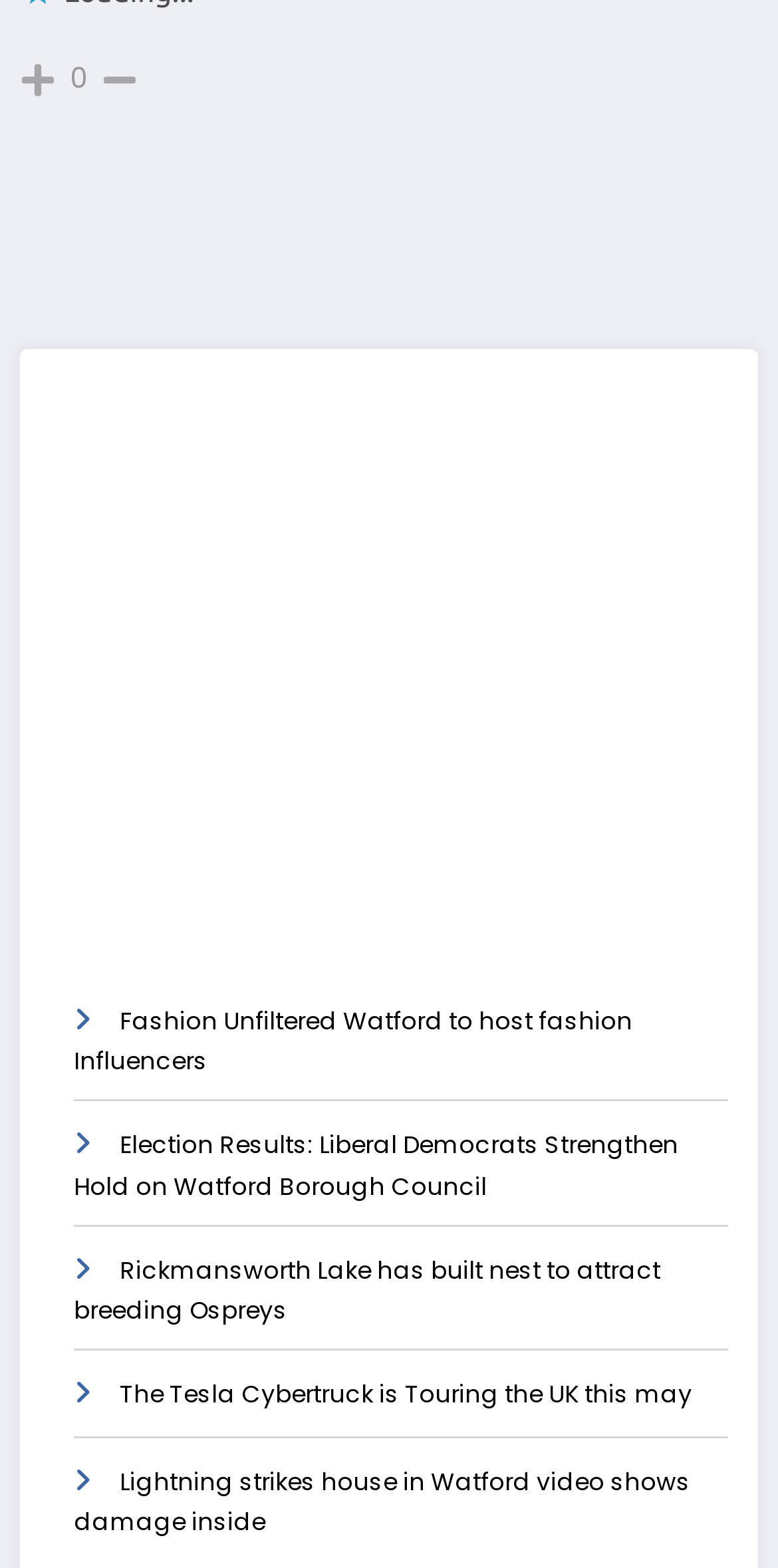Answer in one word or a short phrase: 
Is the webpage about local news?

Yes